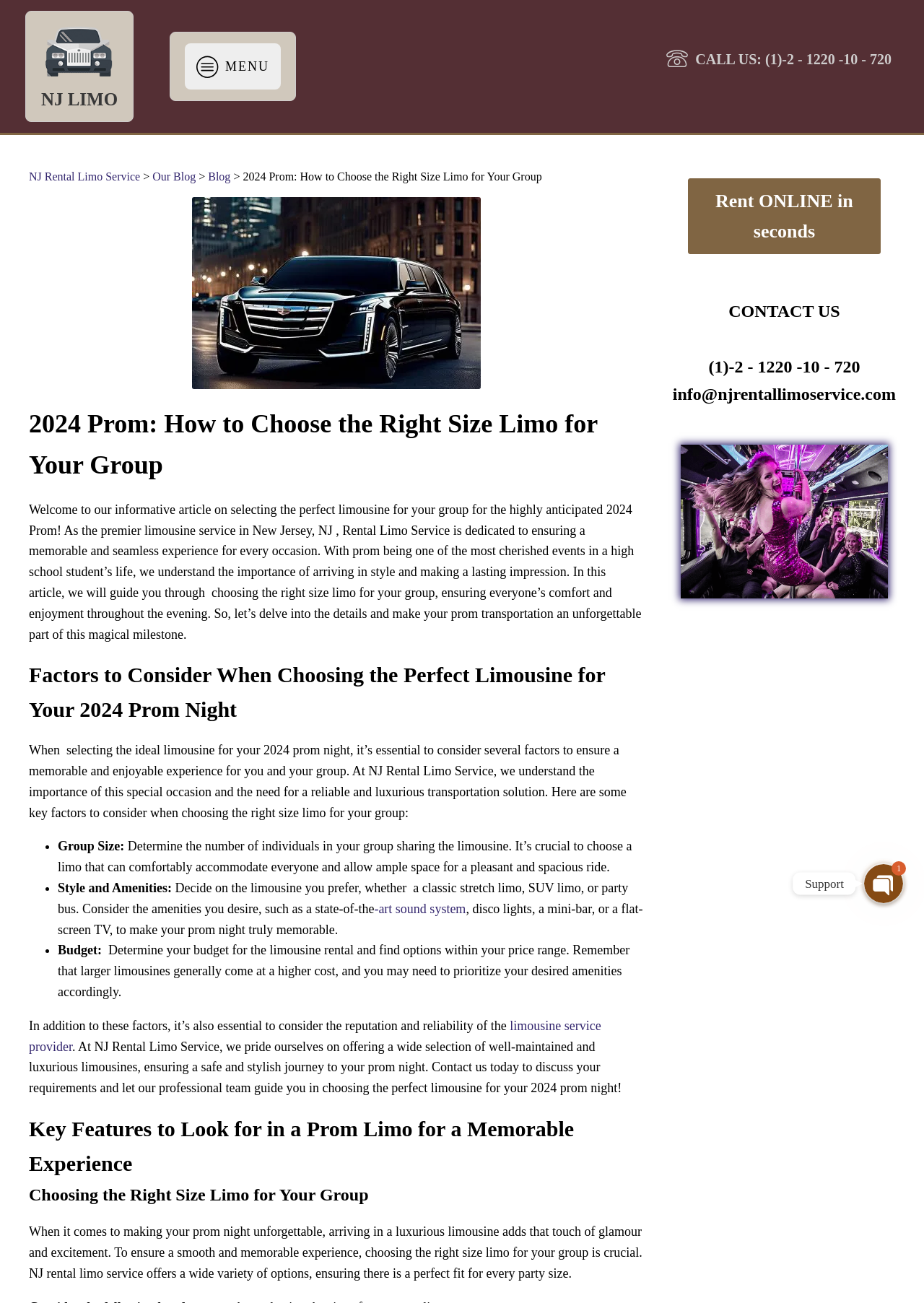Find the bounding box coordinates for the area that must be clicked to perform this action: "Click the 'WhatsApp Chat' link".

[0.935, 0.526, 0.977, 0.556]